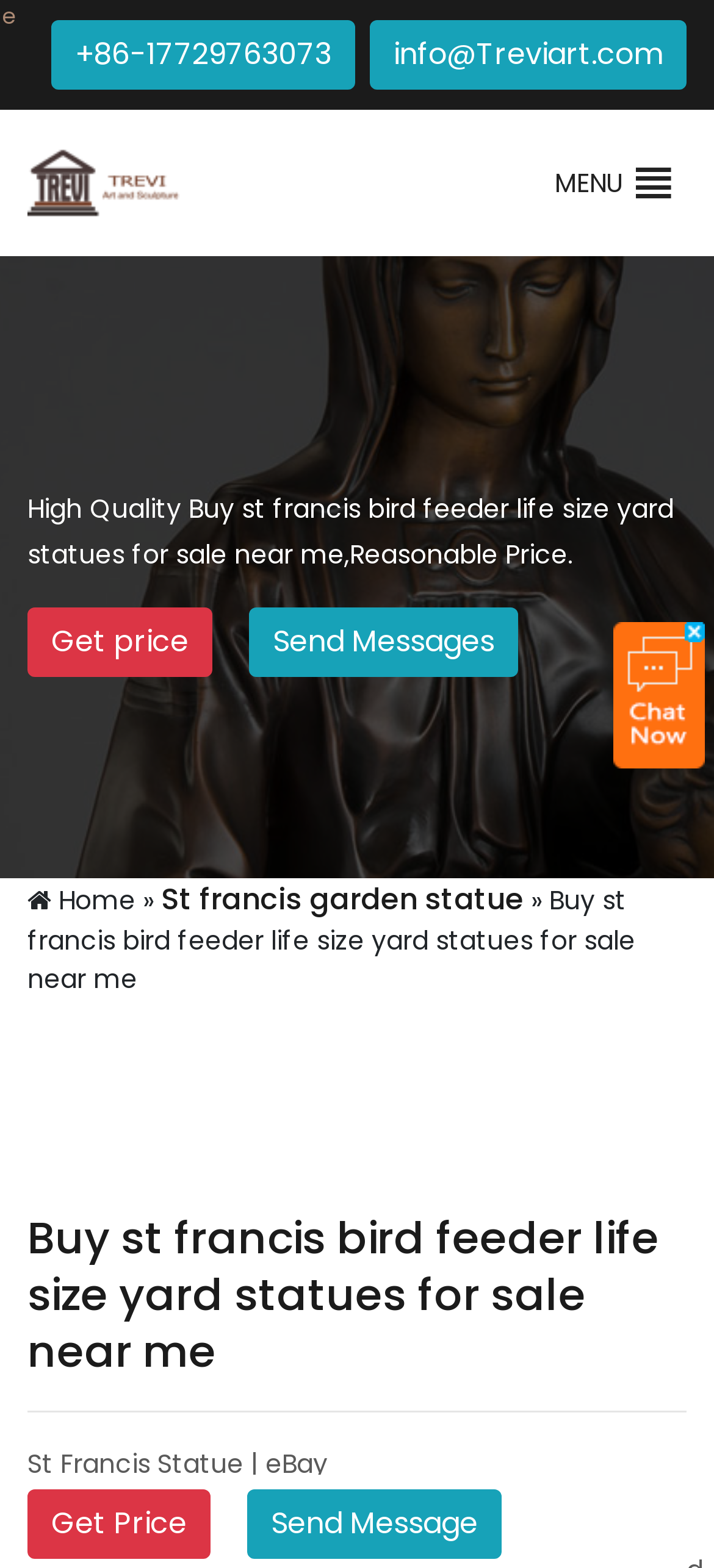Please specify the bounding box coordinates of the clickable region necessary for completing the following instruction: "Get the price". The coordinates must consist of four float numbers between 0 and 1, i.e., [left, top, right, bottom].

[0.038, 0.388, 0.297, 0.432]